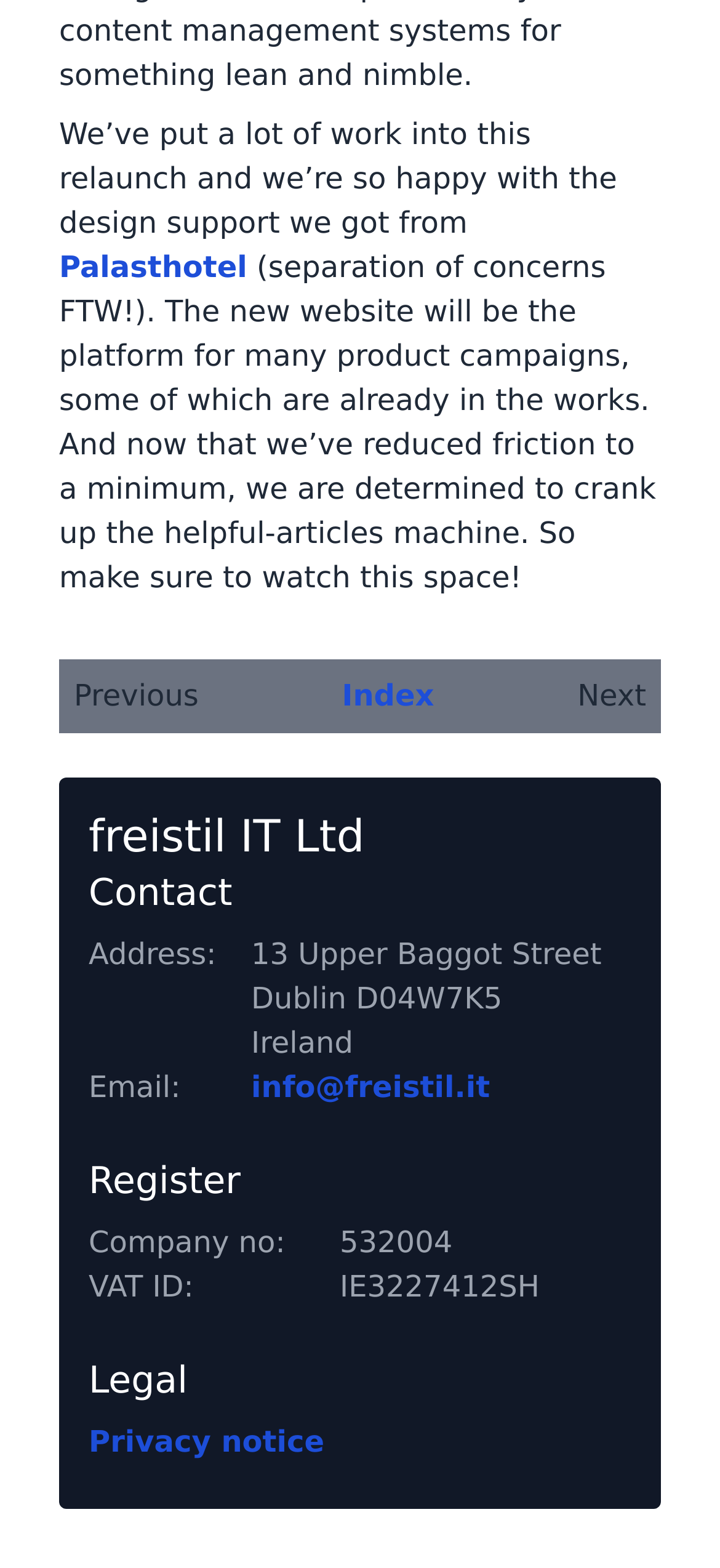Based on the image, please respond to the question with as much detail as possible:
What is the company's VAT ID?

The company's VAT ID can be found at the bottom of the webpage, in the section that contains the contact information, address, and other details. It is mentioned as 'IE3227412SH'.